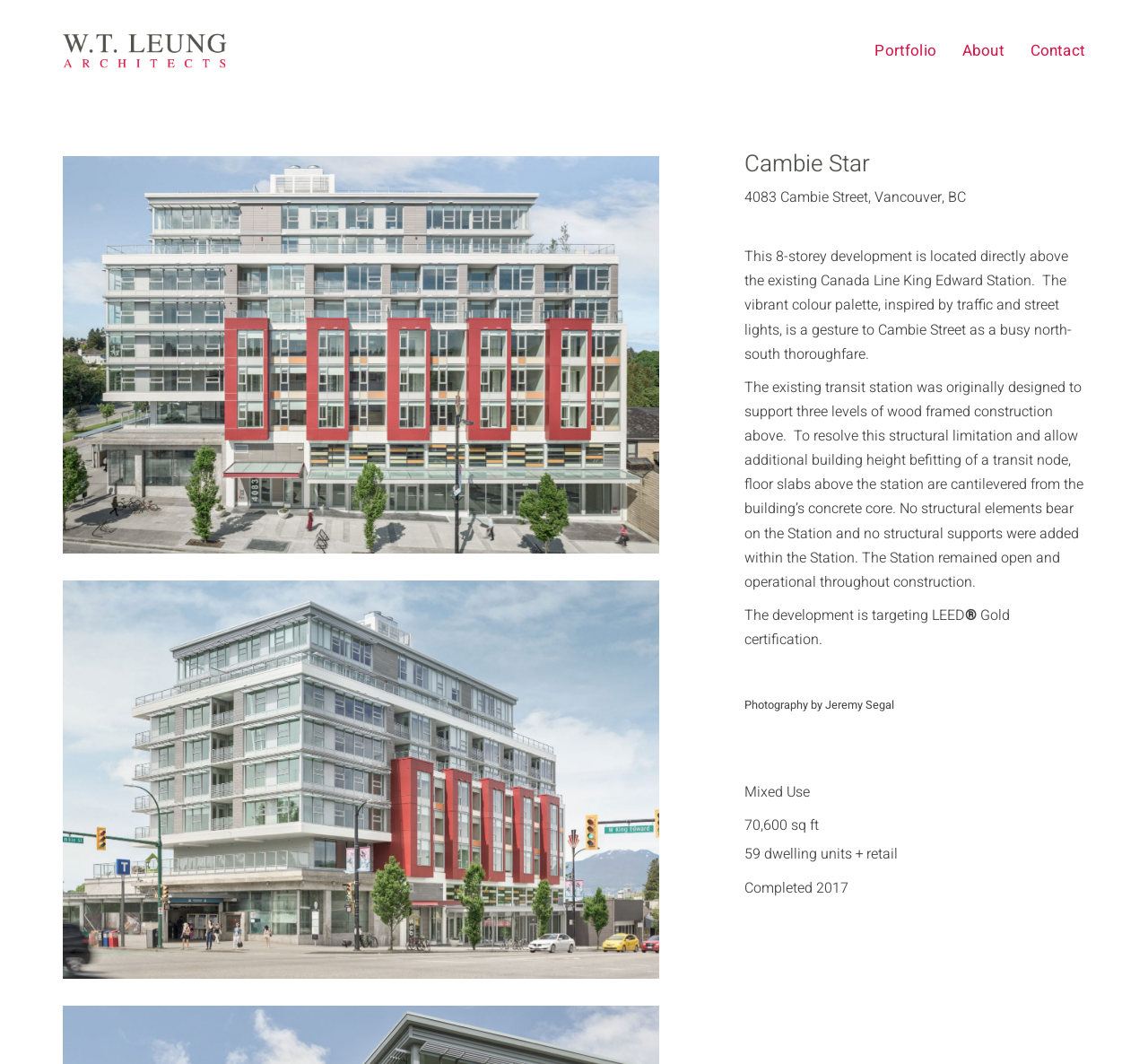Provide the bounding box for the UI element matching this description: "alt="W. T. Leung Architects Inc."".

[0.055, 0.025, 0.211, 0.071]